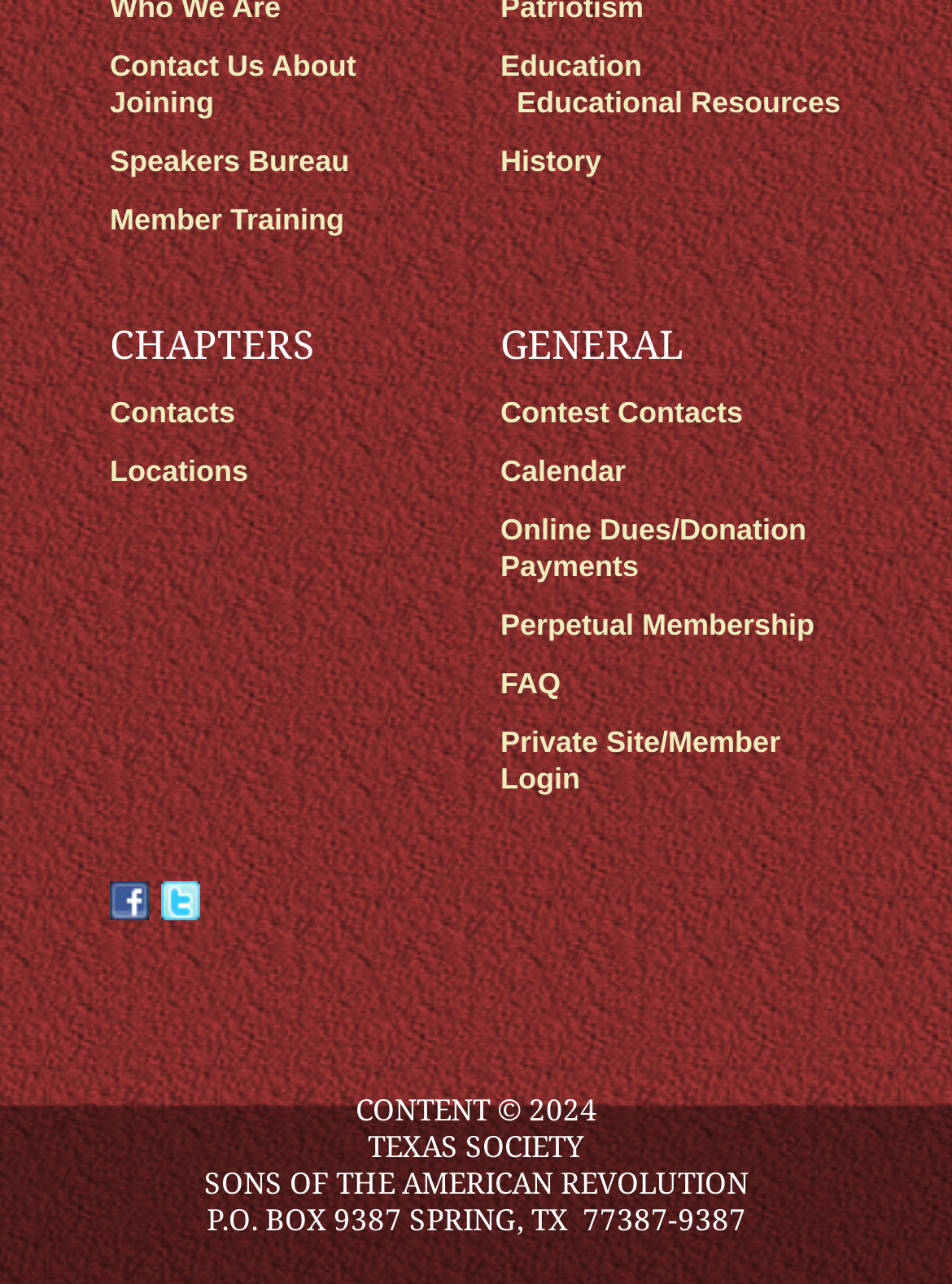Specify the bounding box coordinates for the region that must be clicked to perform the given instruction: "Contact us about joining".

[0.115, 0.039, 0.374, 0.094]